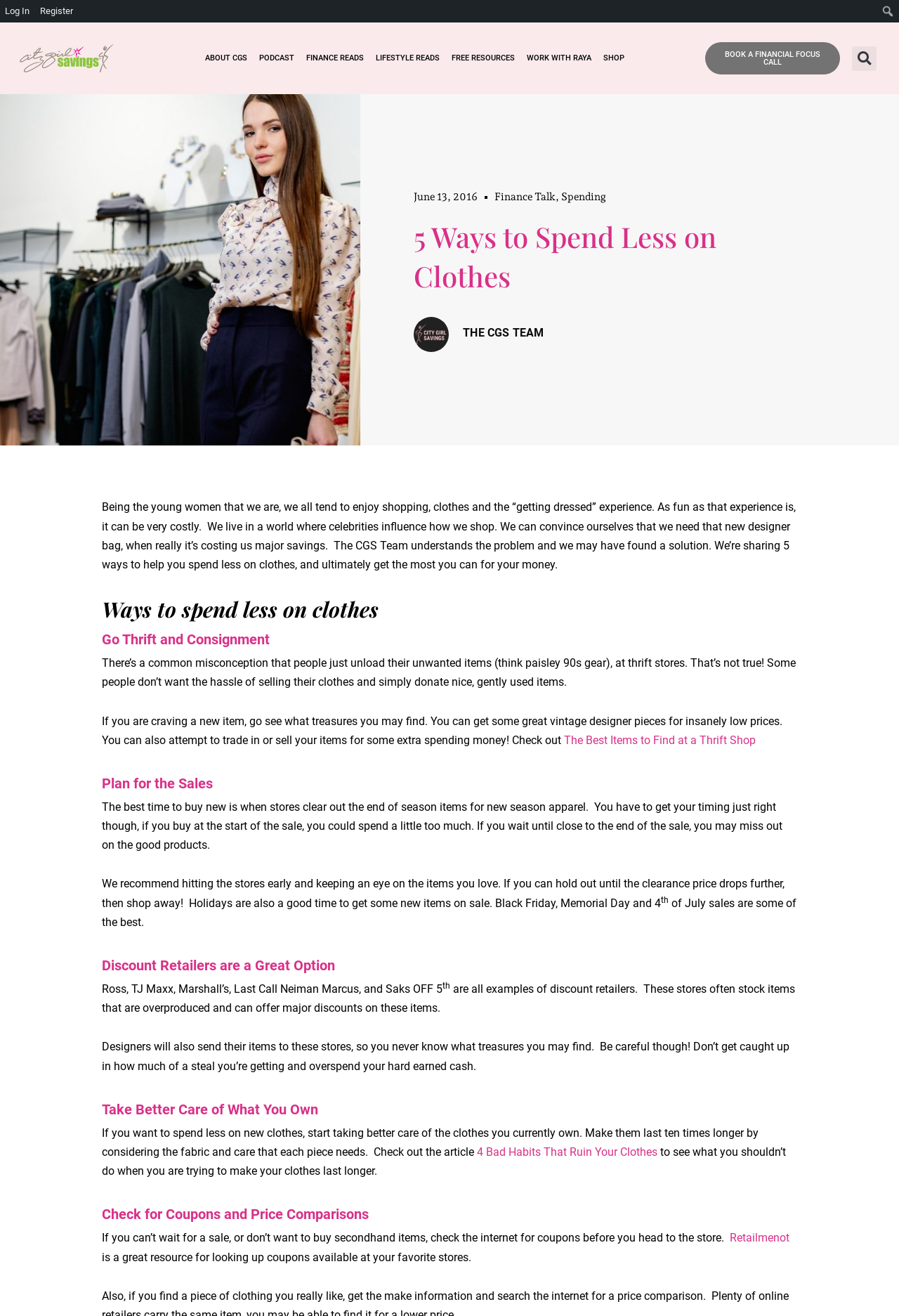Please identify the bounding box coordinates of the clickable element to fulfill the following instruction: "Search for something". The coordinates should be four float numbers between 0 and 1, i.e., [left, top, right, bottom].

[0.977, 0.002, 0.998, 0.015]